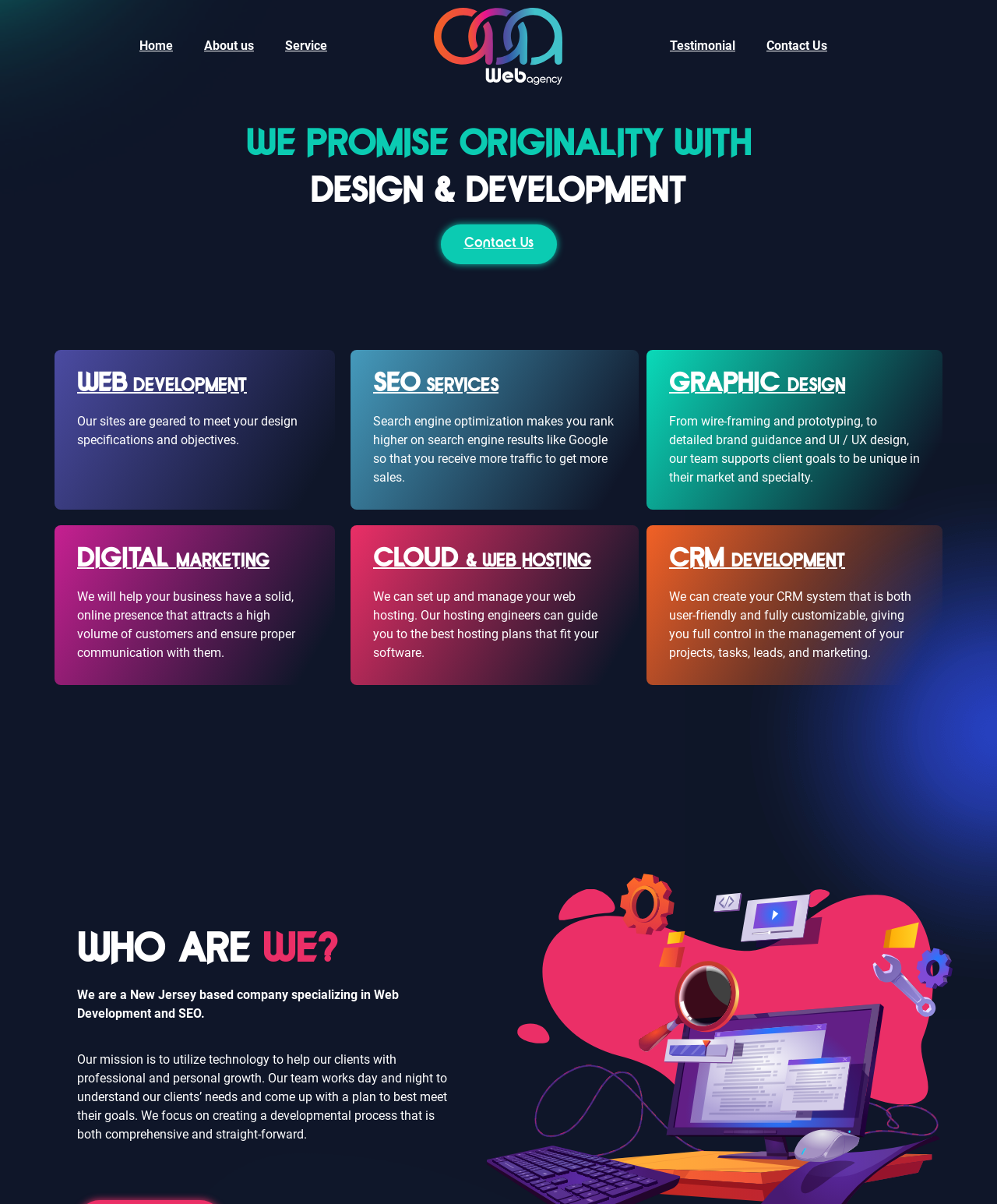What is the company's approach to web development?
Refer to the image and provide a one-word or short phrase answer.

Comprehensive and straightforward